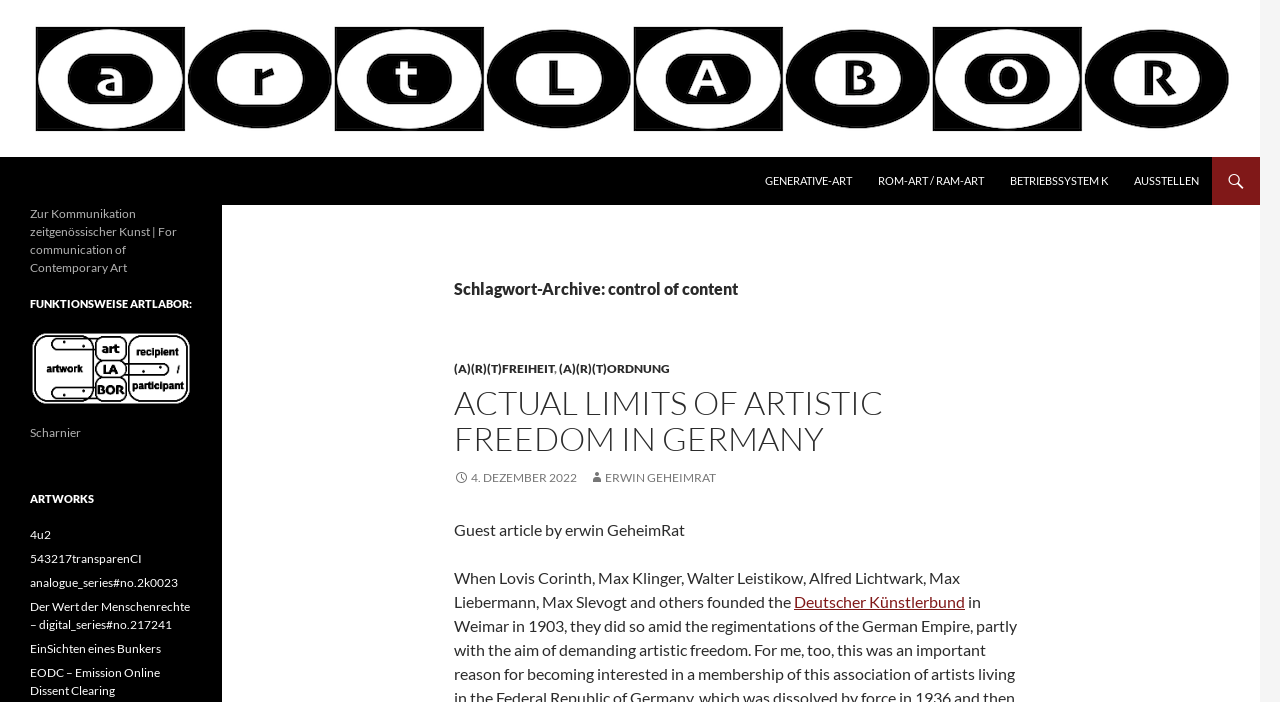Identify the bounding box coordinates of the specific part of the webpage to click to complete this instruction: "View artworks by 4u2".

[0.023, 0.751, 0.04, 0.772]